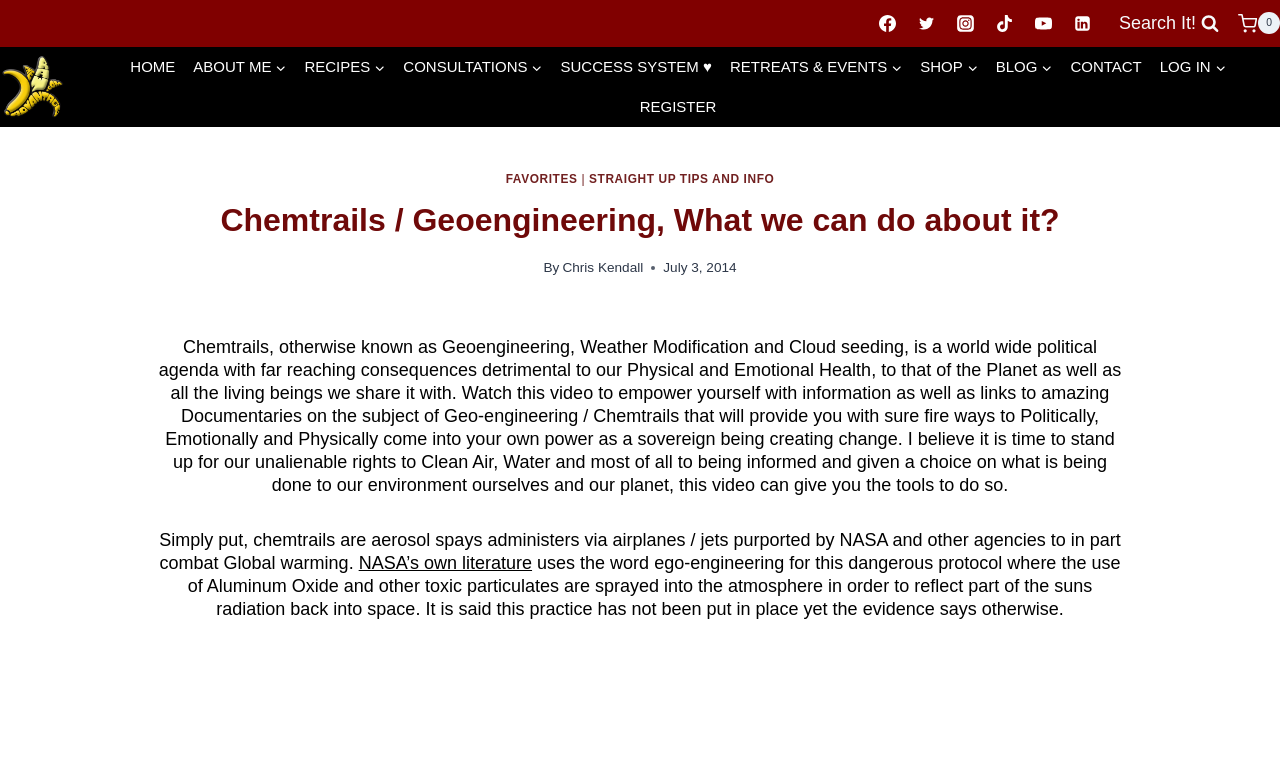Determine the bounding box for the described UI element: "Log InExpand".

[0.899, 0.061, 0.965, 0.113]